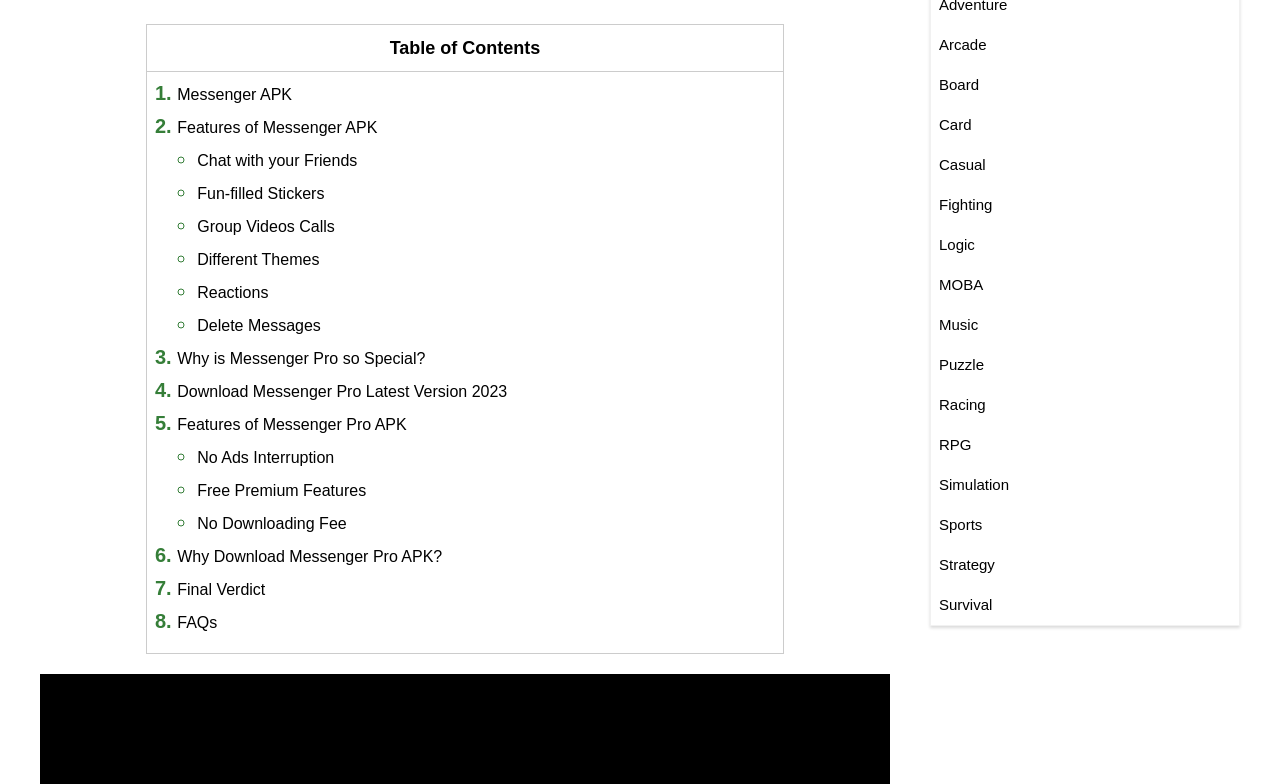Provide a brief response using a word or short phrase to this question:
What type of games are listed at the bottom of the page?

Various game genres